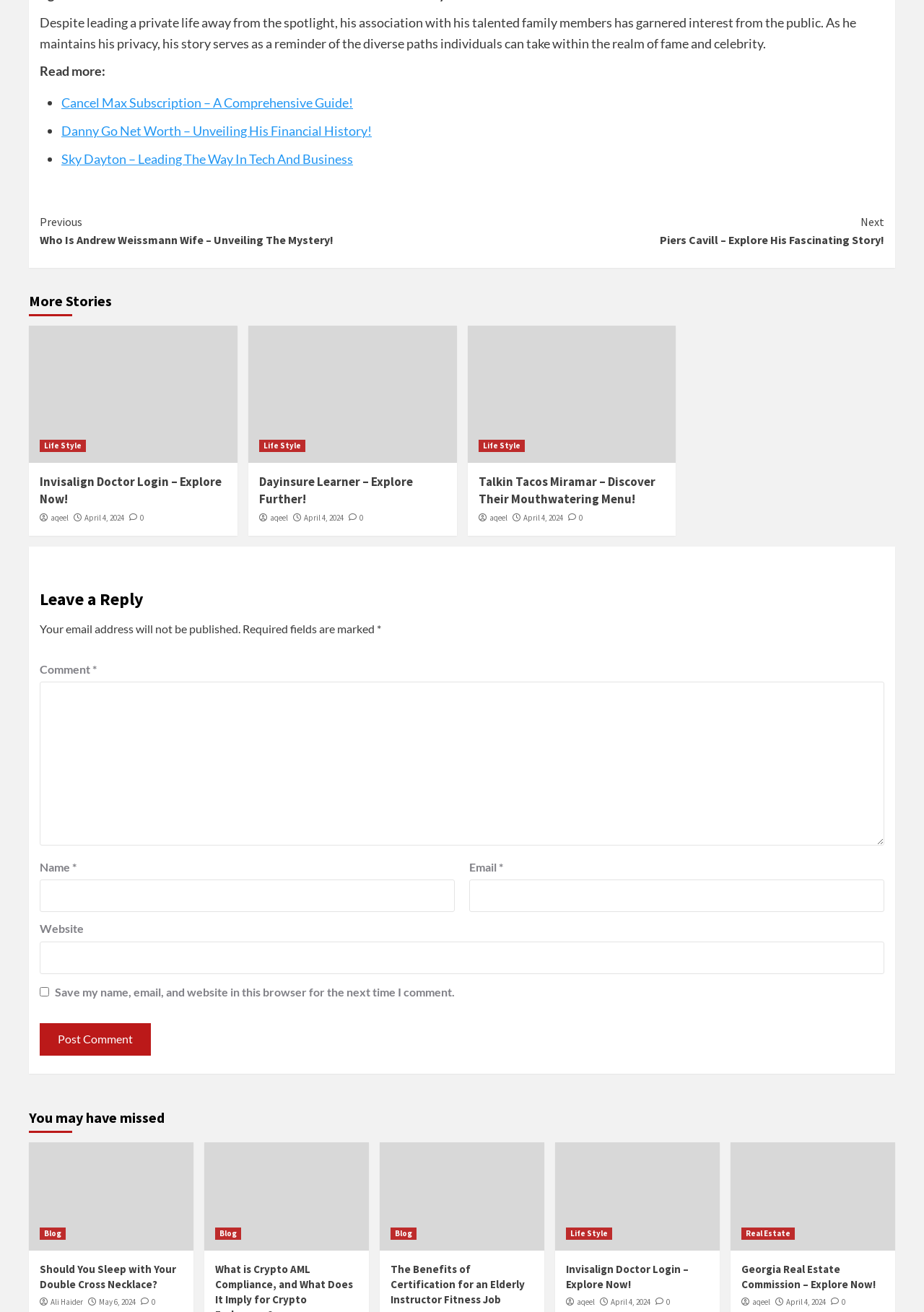Look at the image and write a detailed answer to the question: 
What type of content is displayed in the 'More Stories' section?

The 'More Stories' section displays a collection of article links, each with a heading, image, and brief description, allowing users to explore more content related to the main topic.